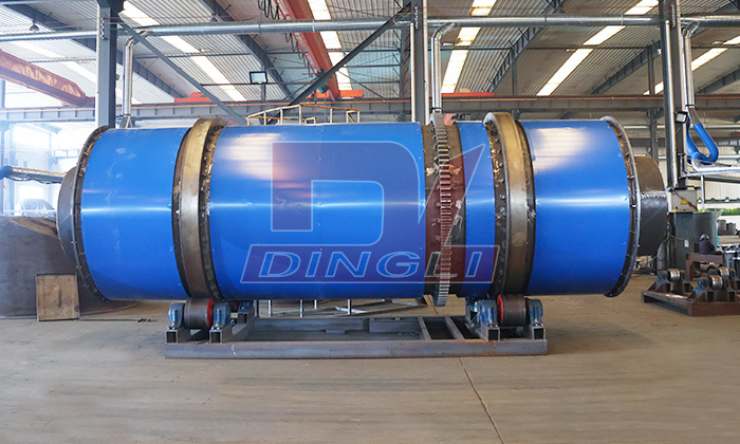Provide your answer to the question using just one word or phrase: What is the benefit of using this dryer over traditional drying methods?

improving thermal efficiency